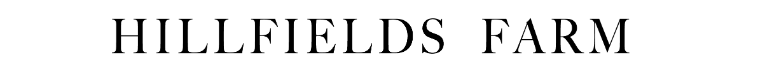With reference to the screenshot, provide a detailed response to the question below:
What type of estate is Hillfields Farm?

The caption describes Hillfields Farm as a 'family-owned estate', suggesting that it is a private property owned and operated by a family.